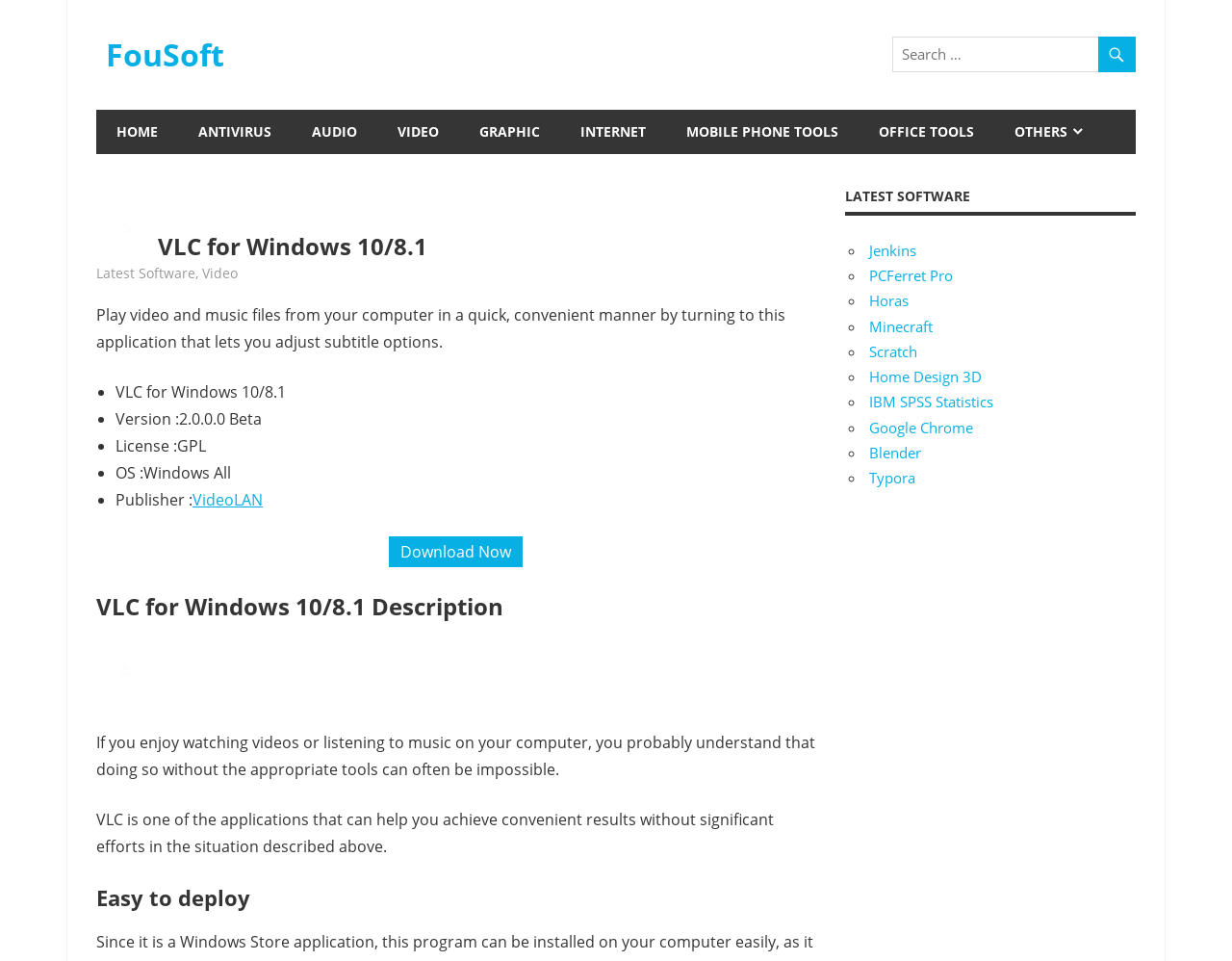What is the version of the software?
Please respond to the question with a detailed and well-explained answer.

I found the answer by looking at the list of details about the software, which includes 'Version :2.0.0.0 Beta'.